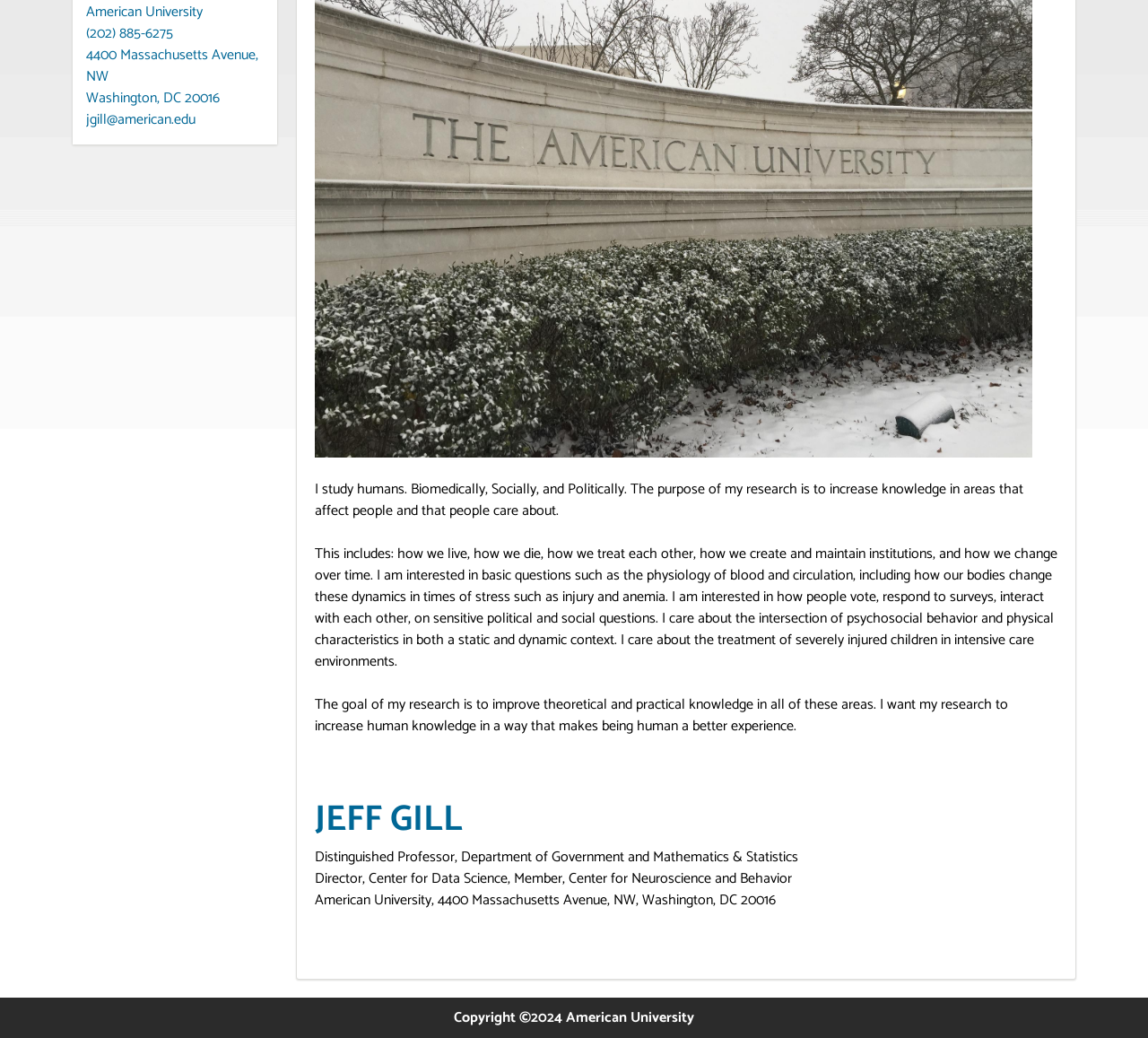Identify and provide the bounding box for the element described by: "(202) 885-6275".

[0.075, 0.021, 0.151, 0.044]